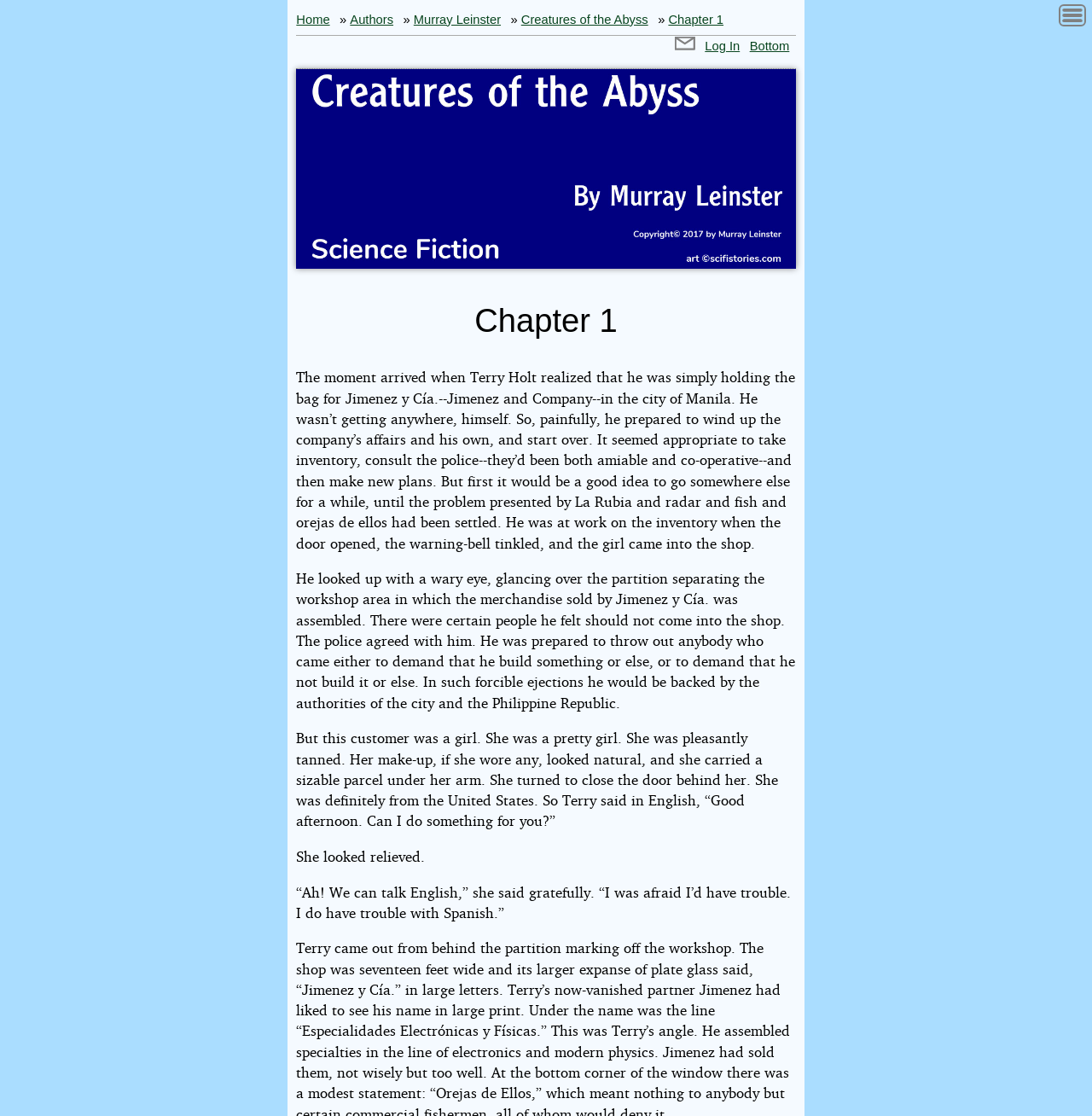What is the name of the company mentioned in the story?
Based on the visual, give a brief answer using one word or a short phrase.

Jimenez y Cía.